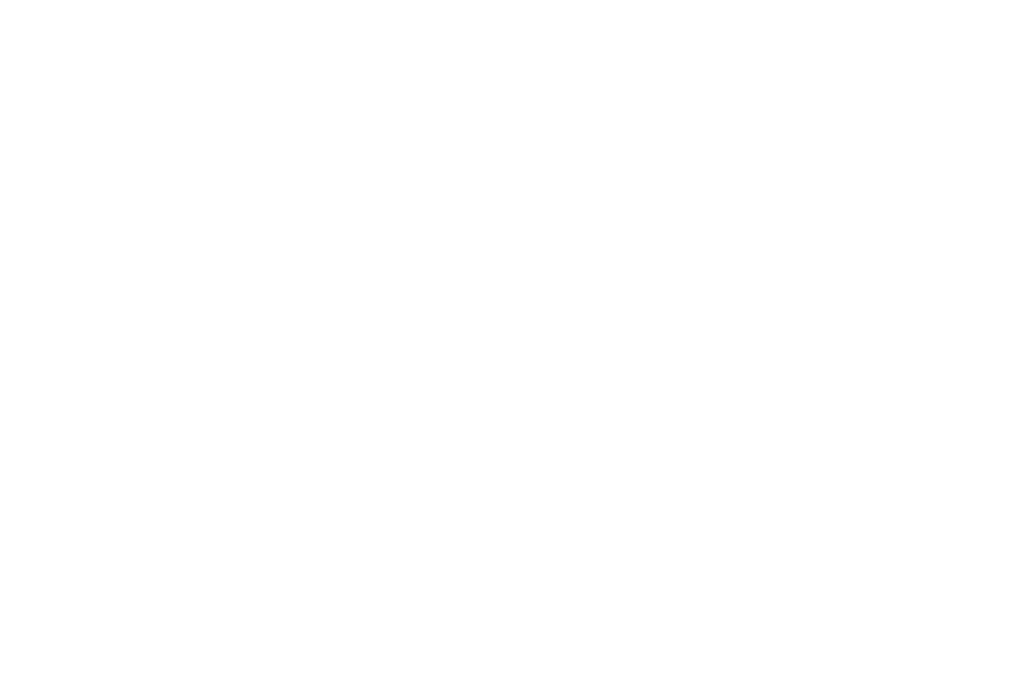Offer a detailed explanation of what is happening in the image.

The image accompanying the article titled "A Family Photographer: The True Meaning Behind It" features a symbolic representation commonly associated with family photography. It captures the essence of family connections, love, and cherished moments. The visual likely emphasizes themes of togetherness and the emotional significance of preserving family memories through photography. This image serves as a visual introduction to the article, which discusses the evolving role of family photographers in capturing the heartwarming dynamics and stories of families today.